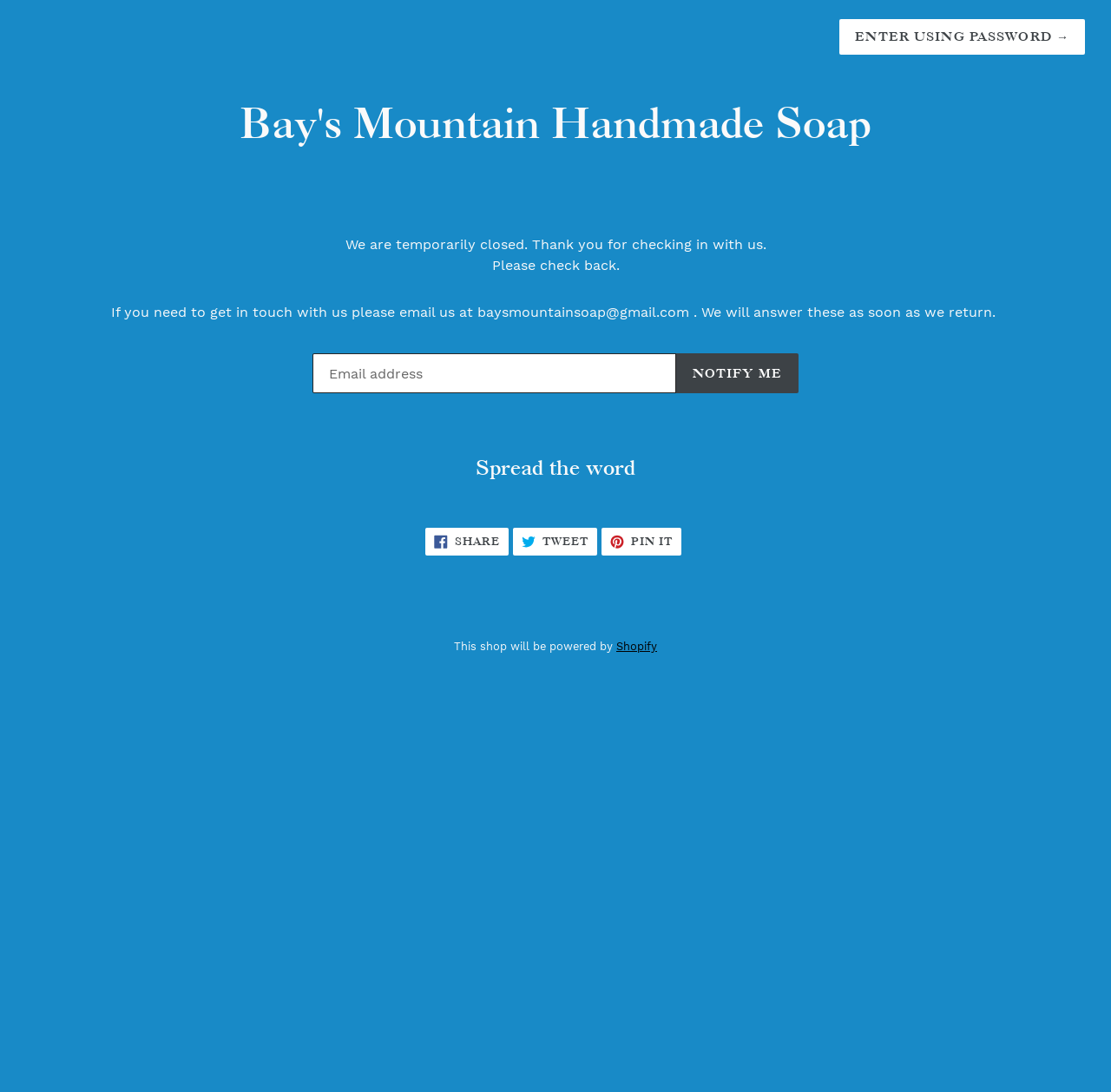Locate and extract the headline of this webpage.

Bay's Mountain Handmade Soap